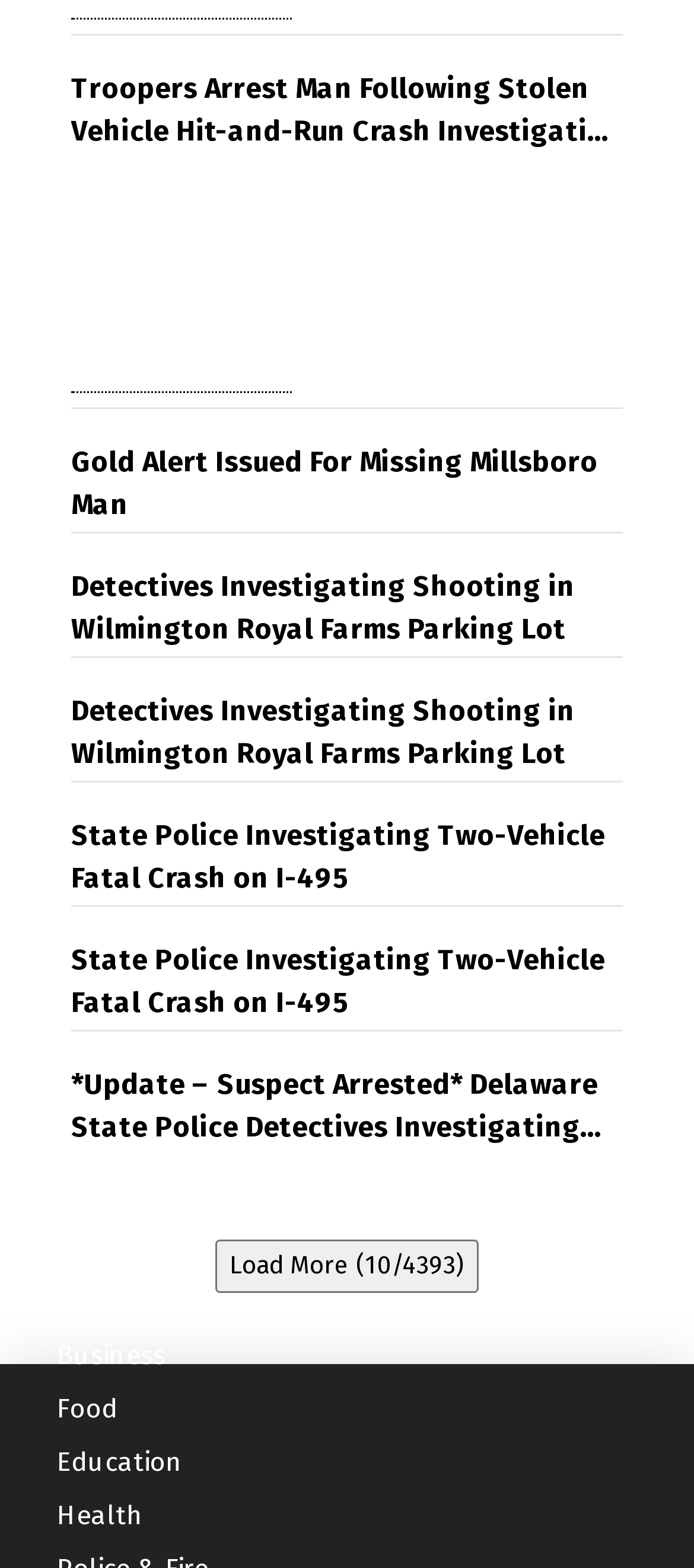Locate the bounding box coordinates of the element you need to click to accomplish the task described by this instruction: "Read the article about the homicide in Millsboro".

[0.103, 0.678, 0.897, 0.732]